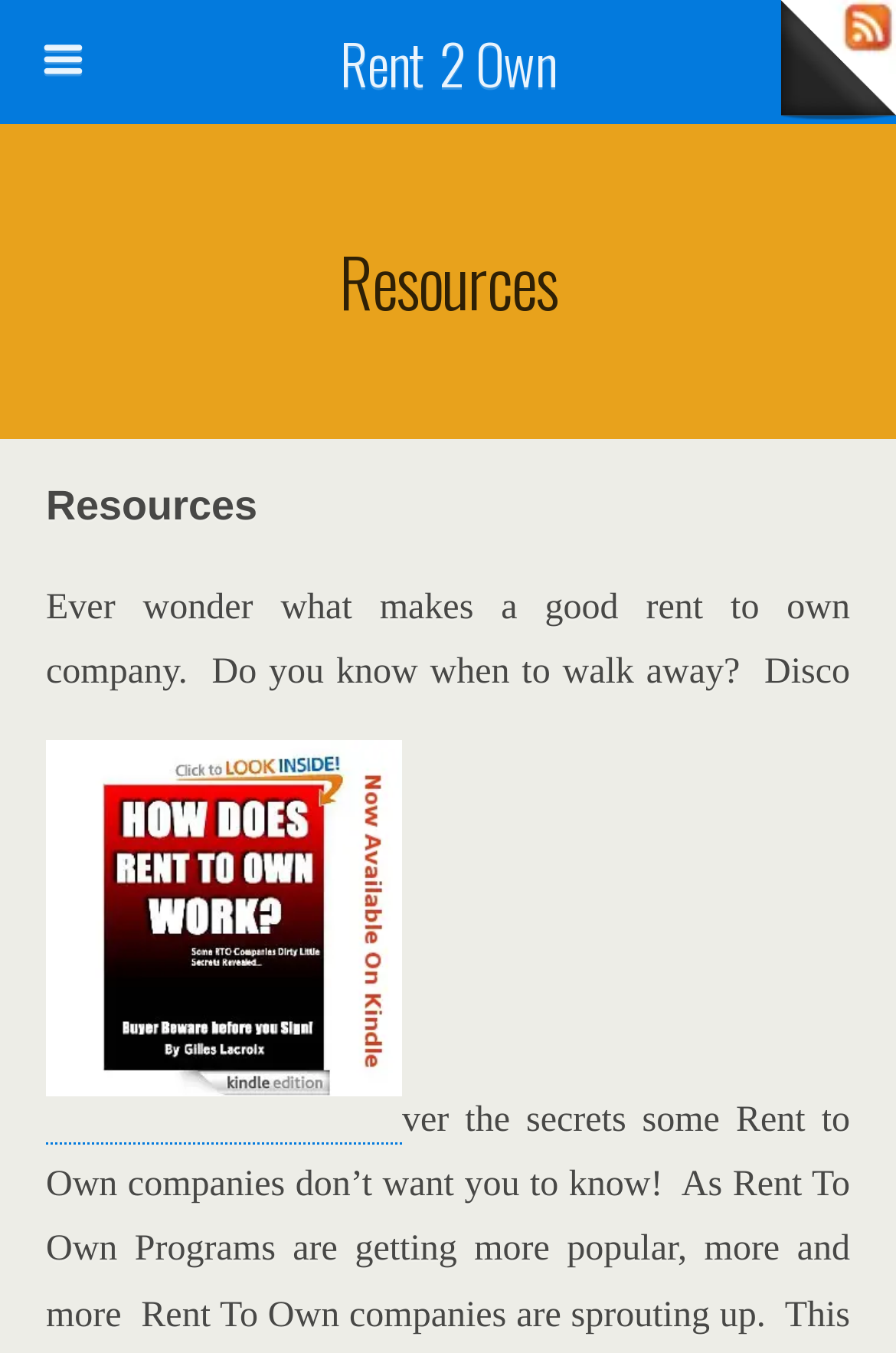Respond concisely with one word or phrase to the following query:
How many links are there on the webpage?

2